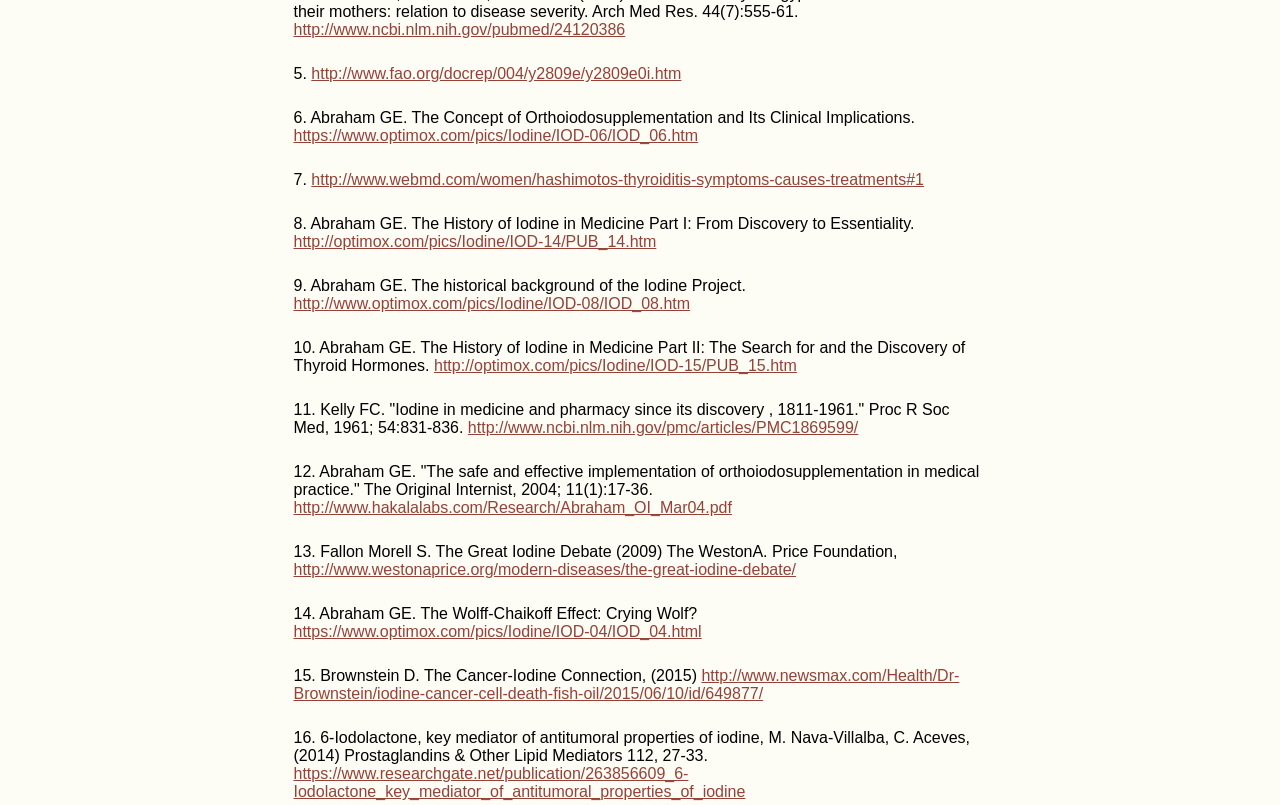Can you specify the bounding box coordinates for the region that should be clicked to fulfill this instruction: "Visit the PubMed article".

[0.229, 0.026, 0.488, 0.047]